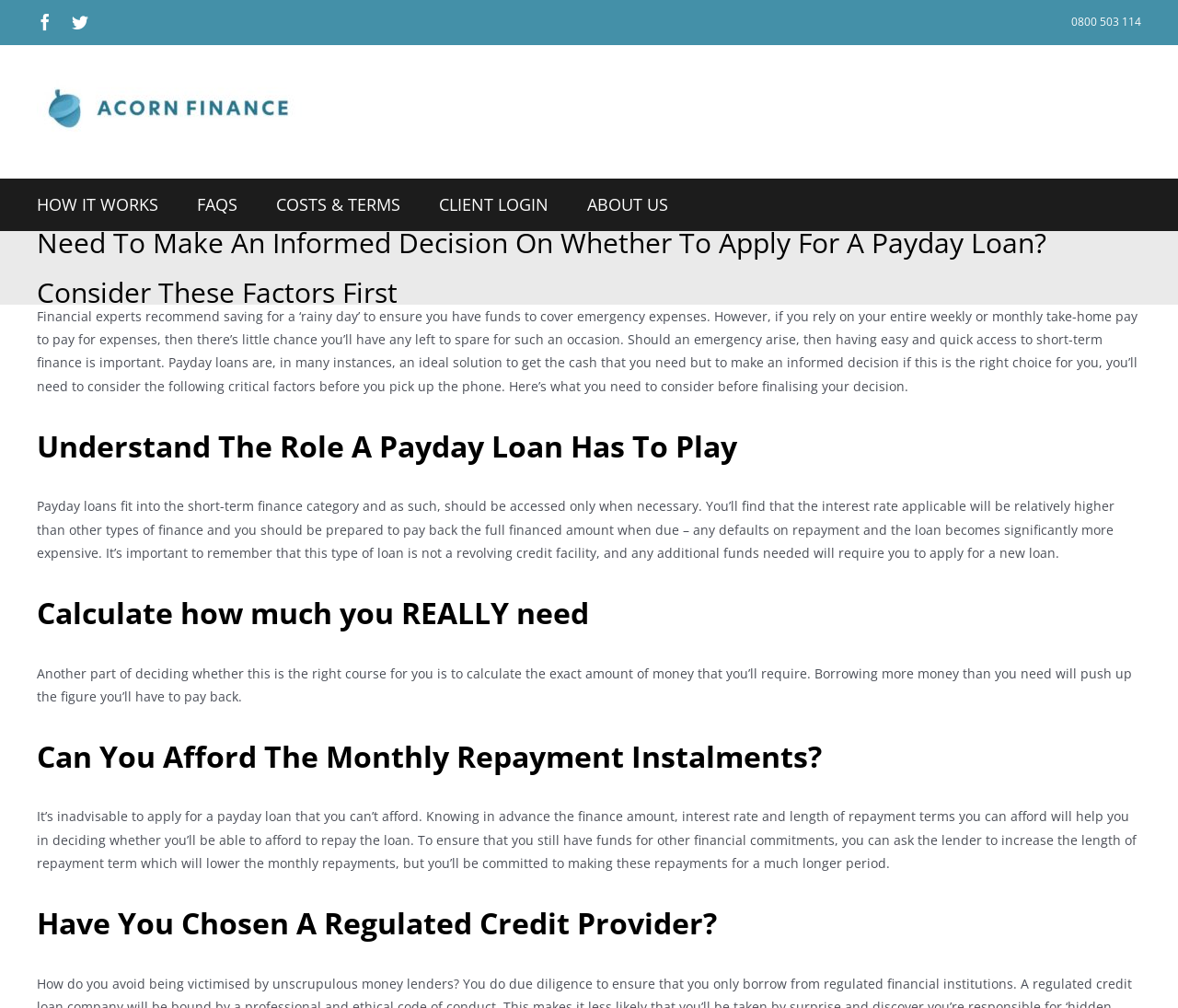Using the elements shown in the image, answer the question comprehensively: What happens if you default on repayment?

According to the webpage, if you default on repayment, the loan becomes significantly more expensive, which means you'll have to pay more than the original amount.